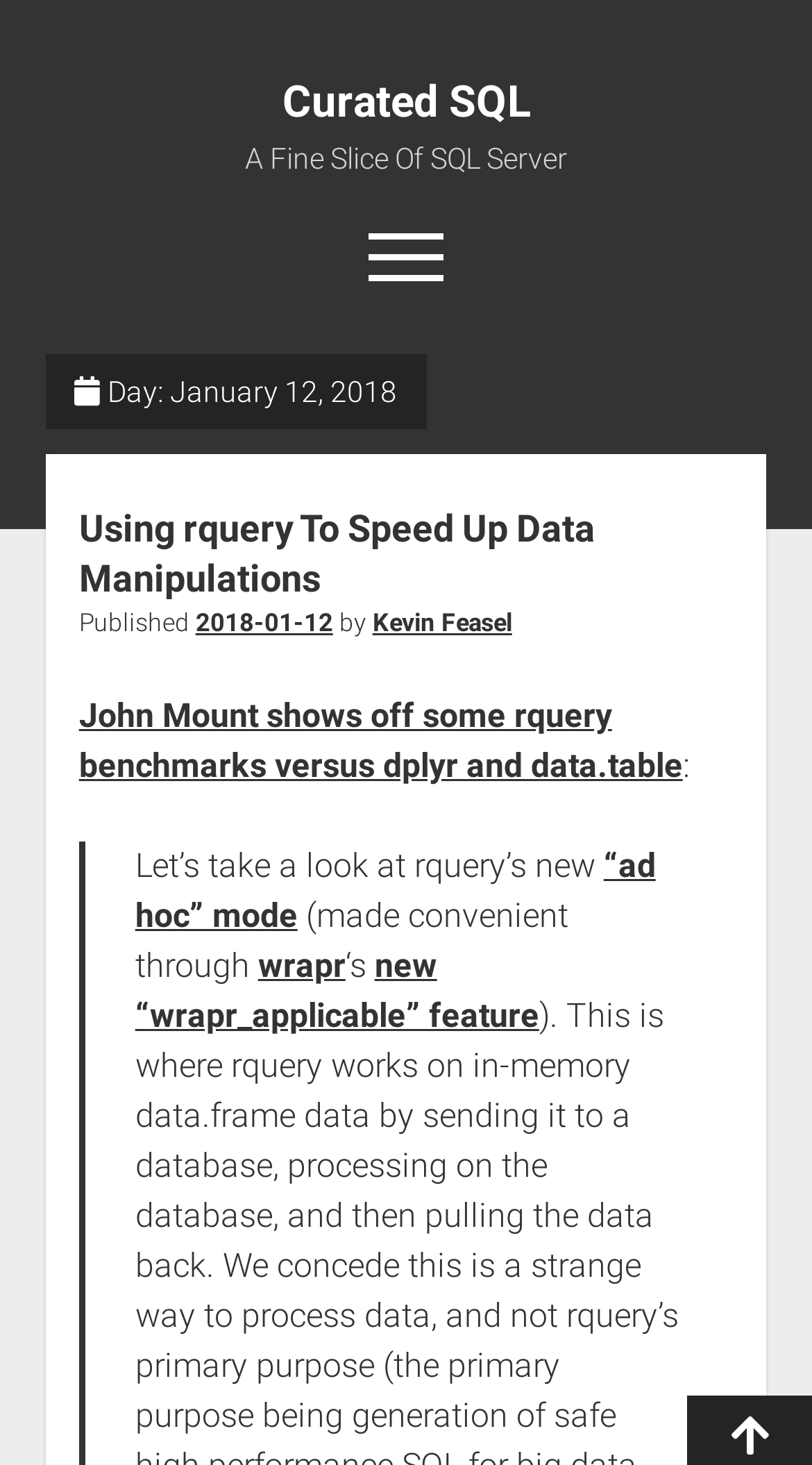Please locate the bounding box coordinates for the element that should be clicked to achieve the following instruction: "read article about using rquery to speed up data manipulations". Ensure the coordinates are given as four float numbers between 0 and 1, i.e., [left, top, right, bottom].

[0.097, 0.345, 0.733, 0.409]